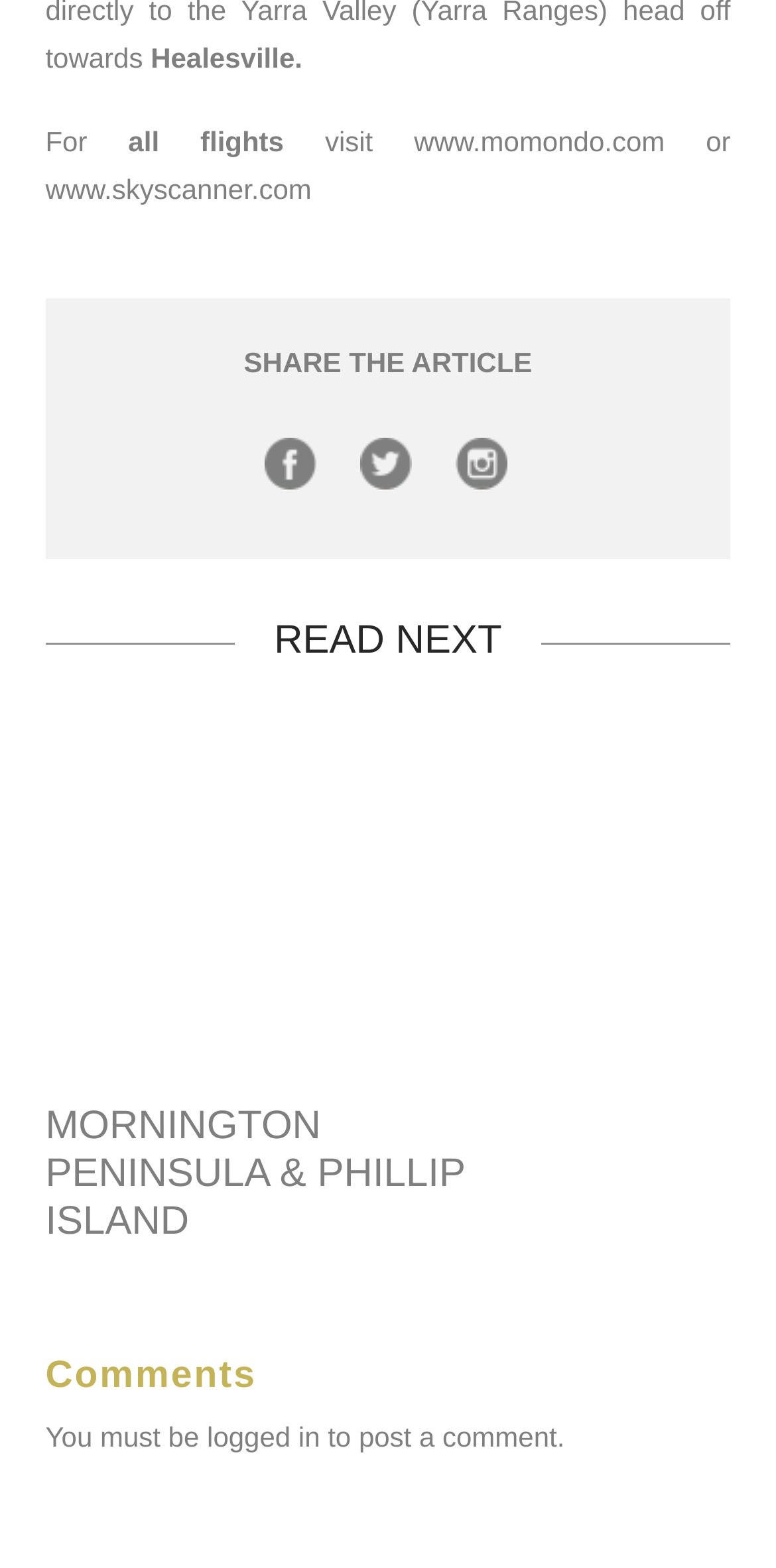Reply to the question with a single word or phrase:
What is required to post a comment?

Logged in